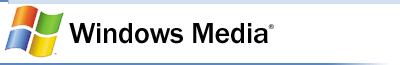Who developed Windows Media Player?
Please interpret the details in the image and answer the question thoroughly.

The image features the recognizable Windows logo, which is a trademark element of Microsoft branding, reflecting its identity as a key player in digital media playback and management, and Windows Media Player is a multimedia player developed by Microsoft.